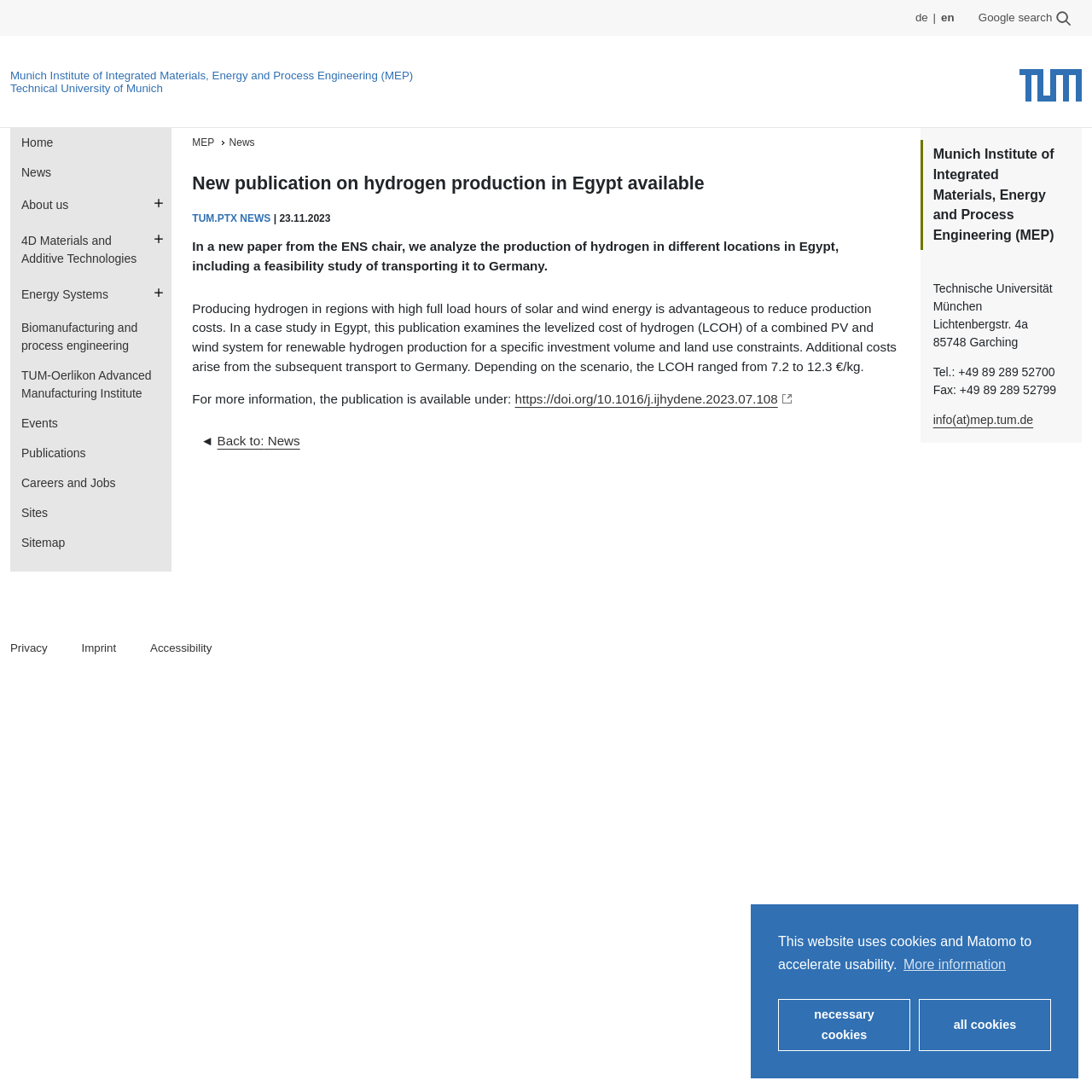Provide the bounding box coordinates of the area you need to click to execute the following instruction: "Click the 'Allow all cookies' button".

[0.841, 0.914, 0.962, 0.962]